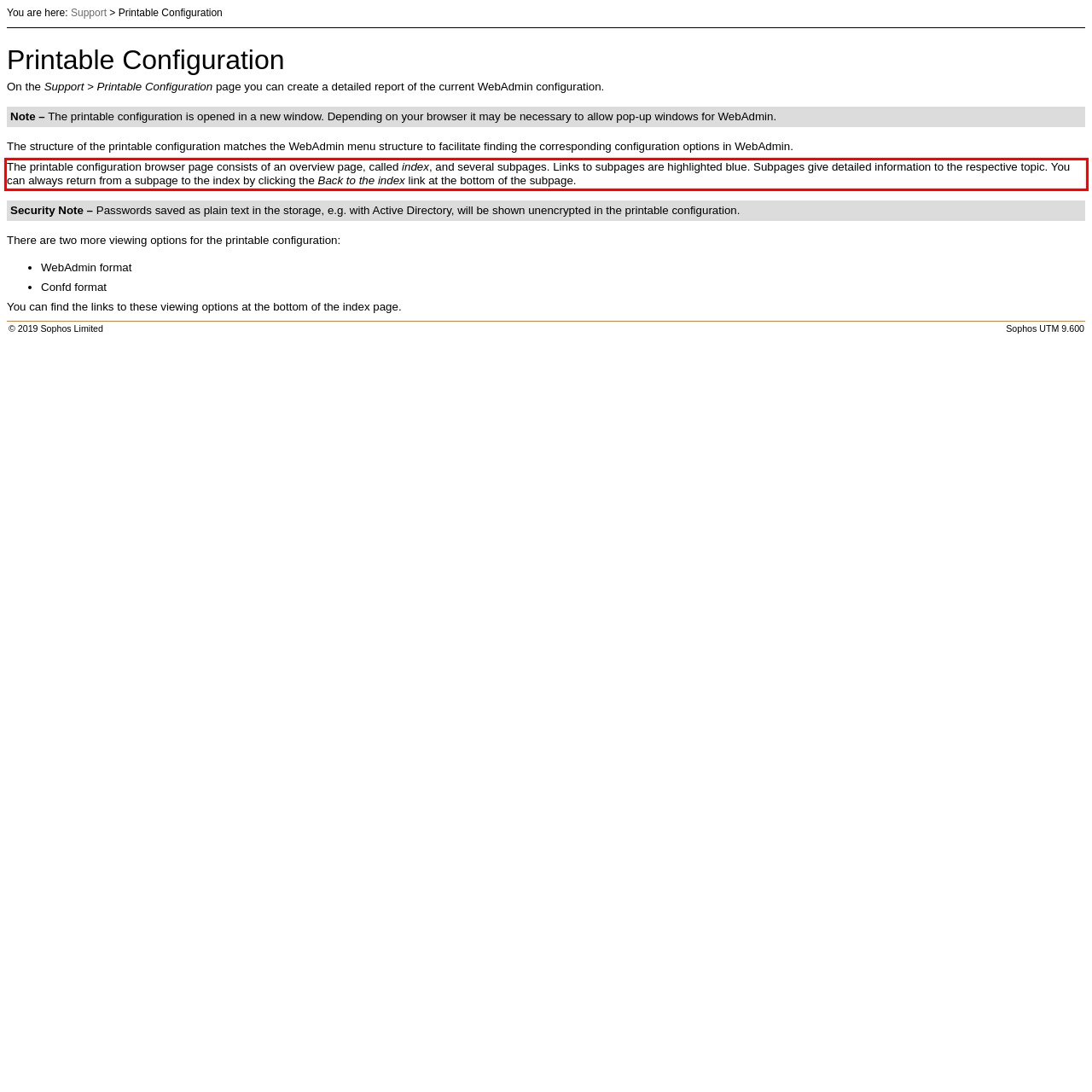Look at the provided screenshot of the webpage and perform OCR on the text within the red bounding box.

The printable configuration browser page consists of an overview page, called index, and several subpages. Links to subpages are highlighted blue. Subpages give detailed information to the respective topic. You can always return from a subpage to the index by clicking the Back to the index link at the bottom of the subpage.